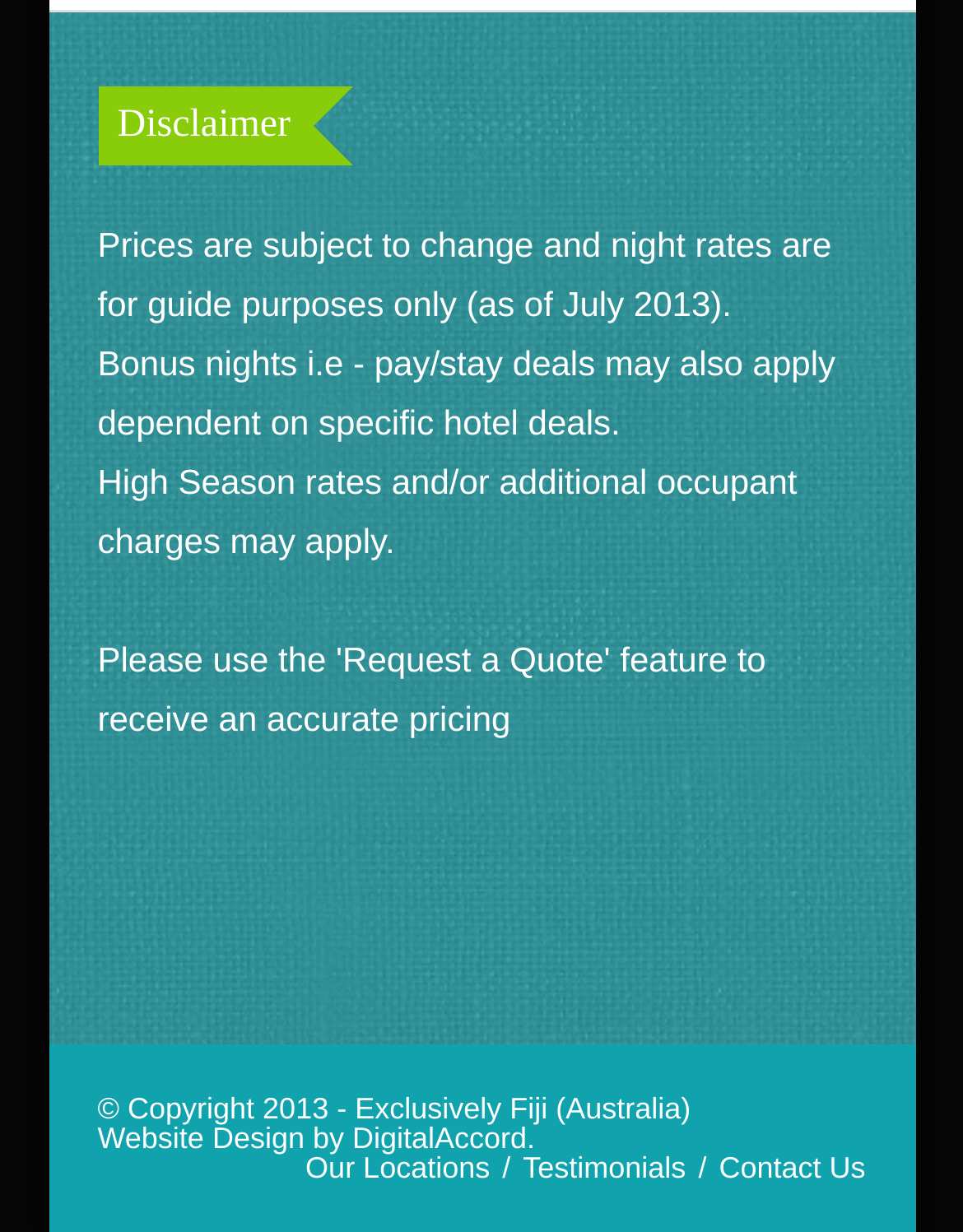Please provide the bounding box coordinate of the region that matches the element description: Testimonials. Coordinates should be in the format (top-left x, top-left y, bottom-right x, bottom-right y) and all values should be between 0 and 1.

[0.543, 0.933, 0.712, 0.962]